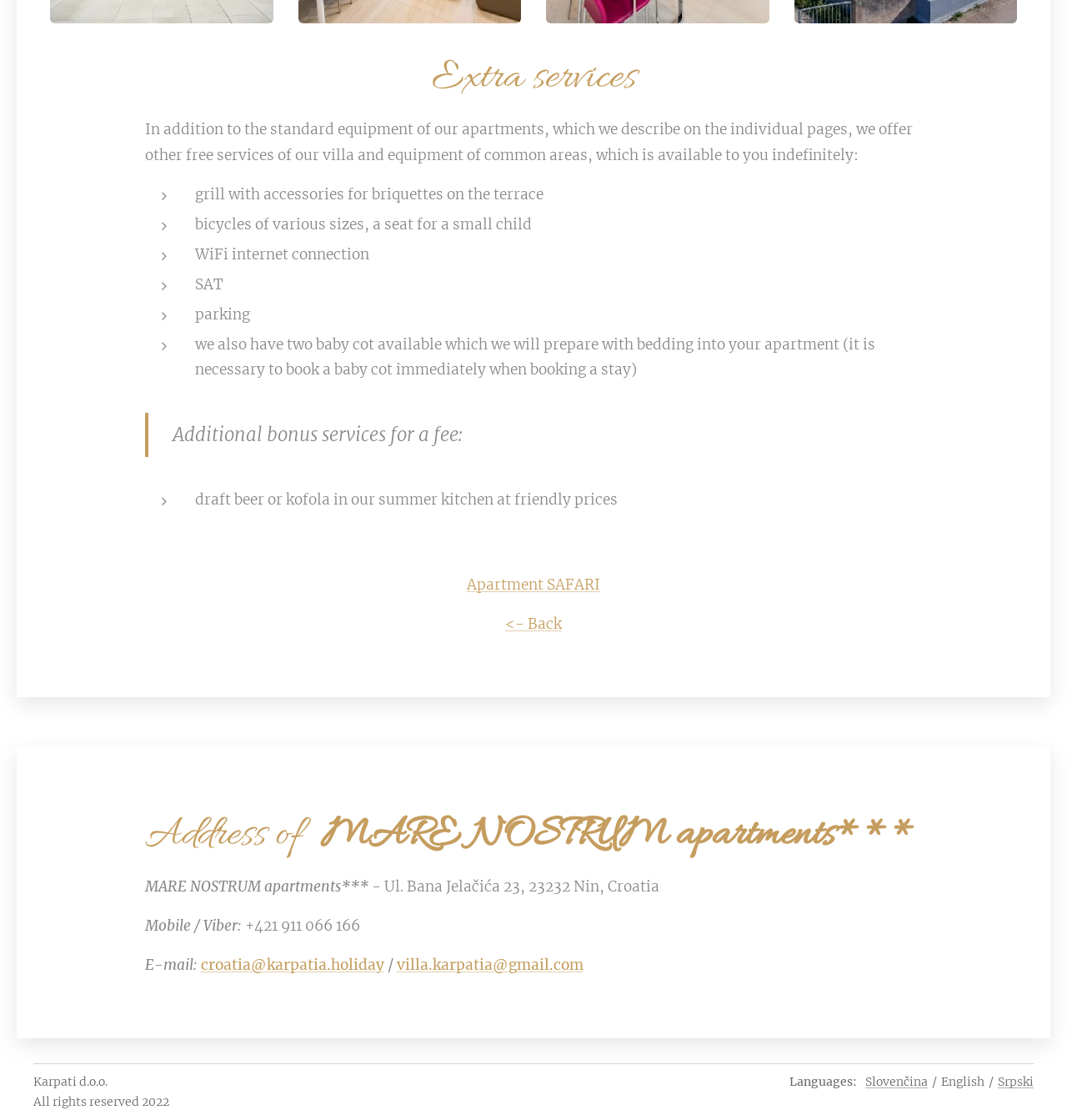What services are offered for free?
Carefully analyze the image and provide a thorough answer to the question.

Based on the webpage, it is mentioned that in addition to the standard equipment of the apartments, the villa offers other free services, which include a grill with accessories for briquettes on the terrace, bicycles of various sizes, a seat for a small child, WiFi internet connection, SAT, parking, and two baby cots available with bedding.